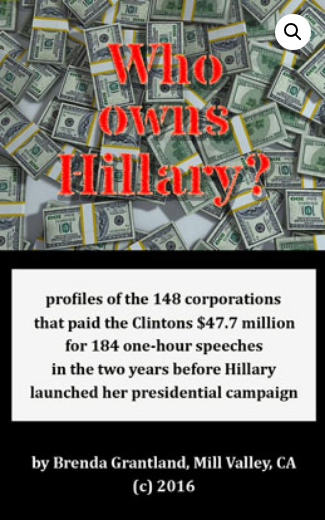How much did the Clintons receive for 184 one-hour speeches?
Give a one-word or short-phrase answer derived from the screenshot.

$47.7 million